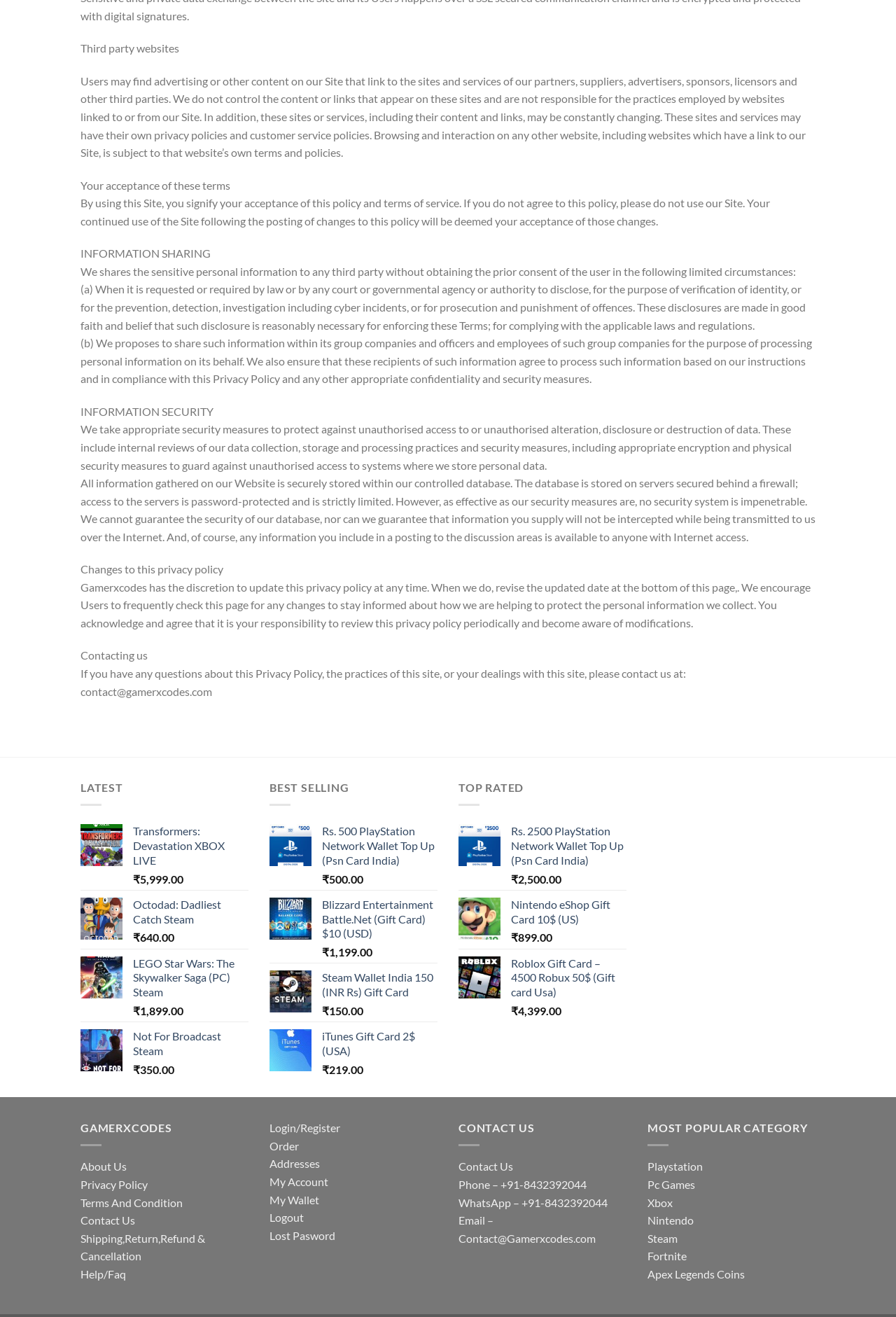Please identify the bounding box coordinates of the element's region that I should click in order to complete the following instruction: "Login or Register". The bounding box coordinates consist of four float numbers between 0 and 1, i.e., [left, top, right, bottom].

[0.301, 0.851, 0.38, 0.861]